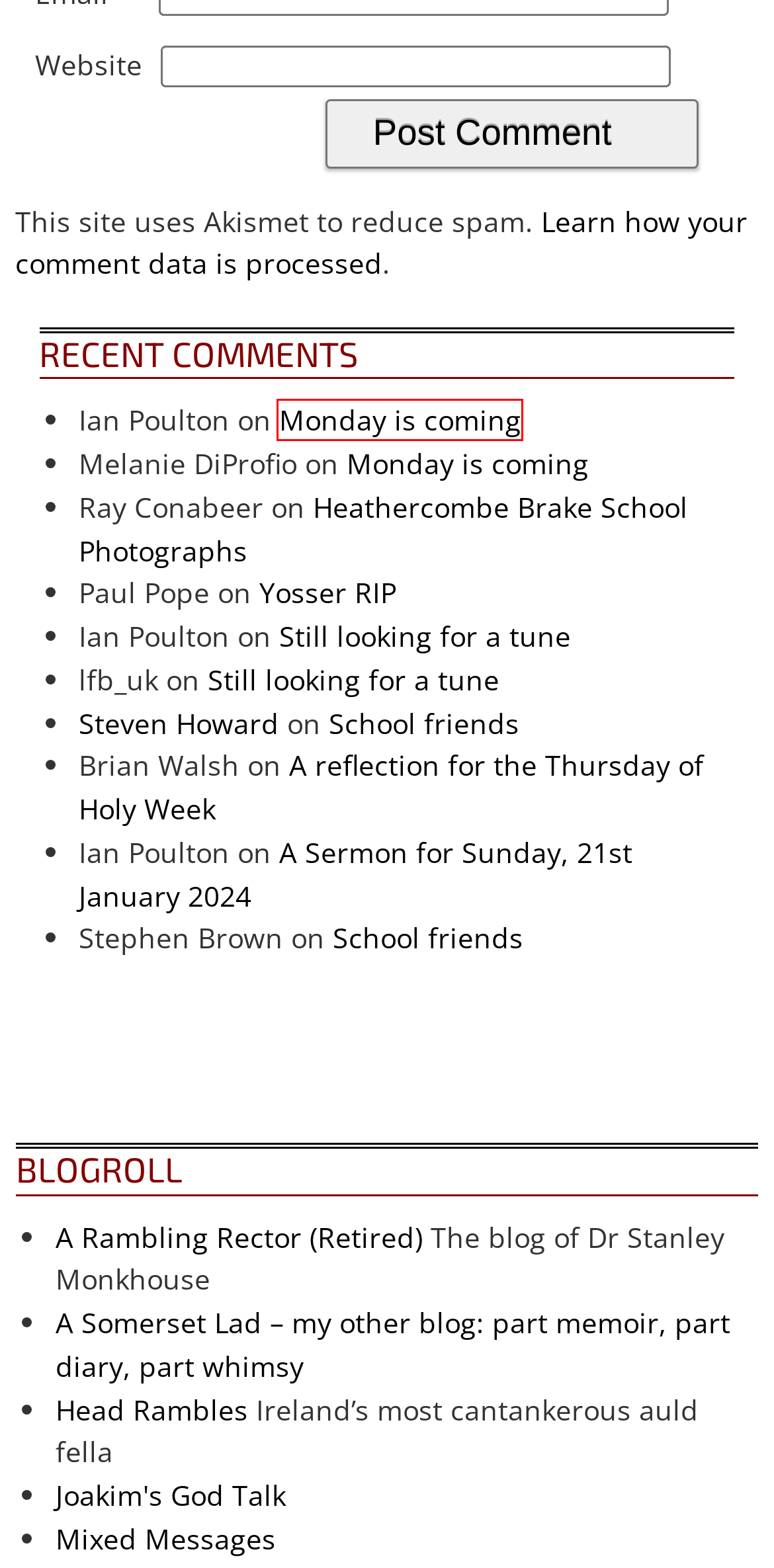You have a screenshot of a webpage with an element surrounded by a red bounding box. Choose the webpage description that best describes the new page after clicking the element inside the red bounding box. Here are the candidates:
A. Monday is coming – For the fainthearted . . .
B. A Somerset Lad | Words from a rural life
C. School friends – For the fainthearted . . .
D. Head Rambles – A sideways look at life by an Irish Grandad
E. Yosser RIP – For the fainthearted . . .
F. Privacy Policy – Akismet
G. A Sermon for Sunday, 21st January 2024 – For the fainthearted . . .
H. A reflection for the Thursday of Holy Week – For the fainthearted . . .

A